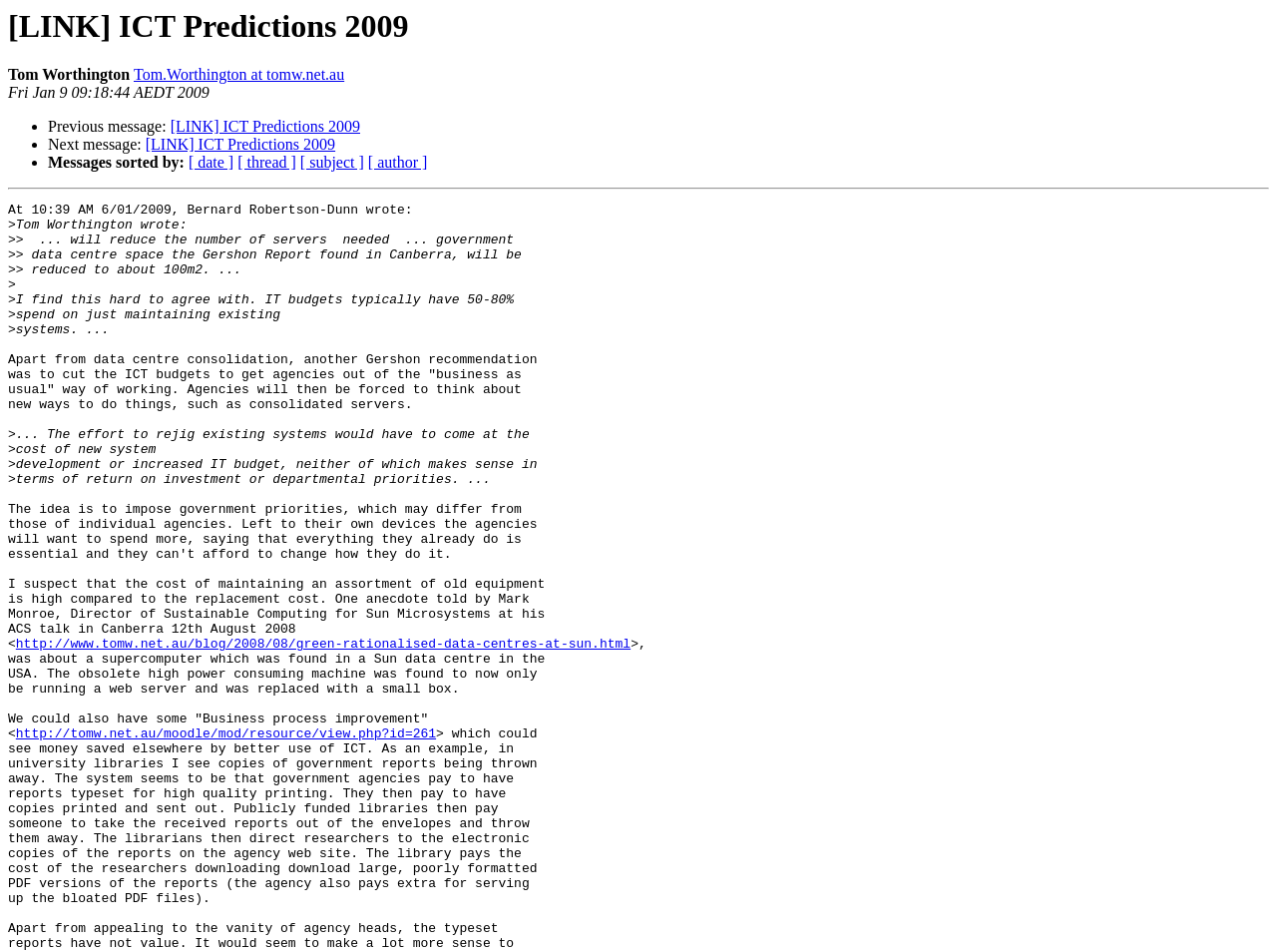Generate a thorough description of the webpage.

The webpage appears to be a discussion forum or email thread related to ICT predictions for 2009. At the top, there is a heading with the title "[LINK] ICT Predictions 2009" and the author's name "Tom Worthington" with a link to his email address. Below this, there is a timestamp "Fri Jan 9 09:18:44 AEDT 2009".

The main content of the page is a conversation between multiple individuals, with each message or post separated by a horizontal separator line. The conversation starts with a message from Bernard Robertson-Dunn, followed by a response from Tom Worthington. The discussion revolves around the topic of ICT predictions, specifically the reduction of server space and data centre consolidation.

There are several links scattered throughout the conversation, including links to external websites and resources. The conversation is quite lengthy, with multiple paragraphs of text and several responses from different individuals.

To the left of the main content, there are navigation links, including "Previous message", "Next message", and options to sort messages by date, thread, subject, or author. These links are denoted by bullet points and are positioned vertically, with the "Previous message" link at the top and the "Next message" link below it, followed by the sorting options.